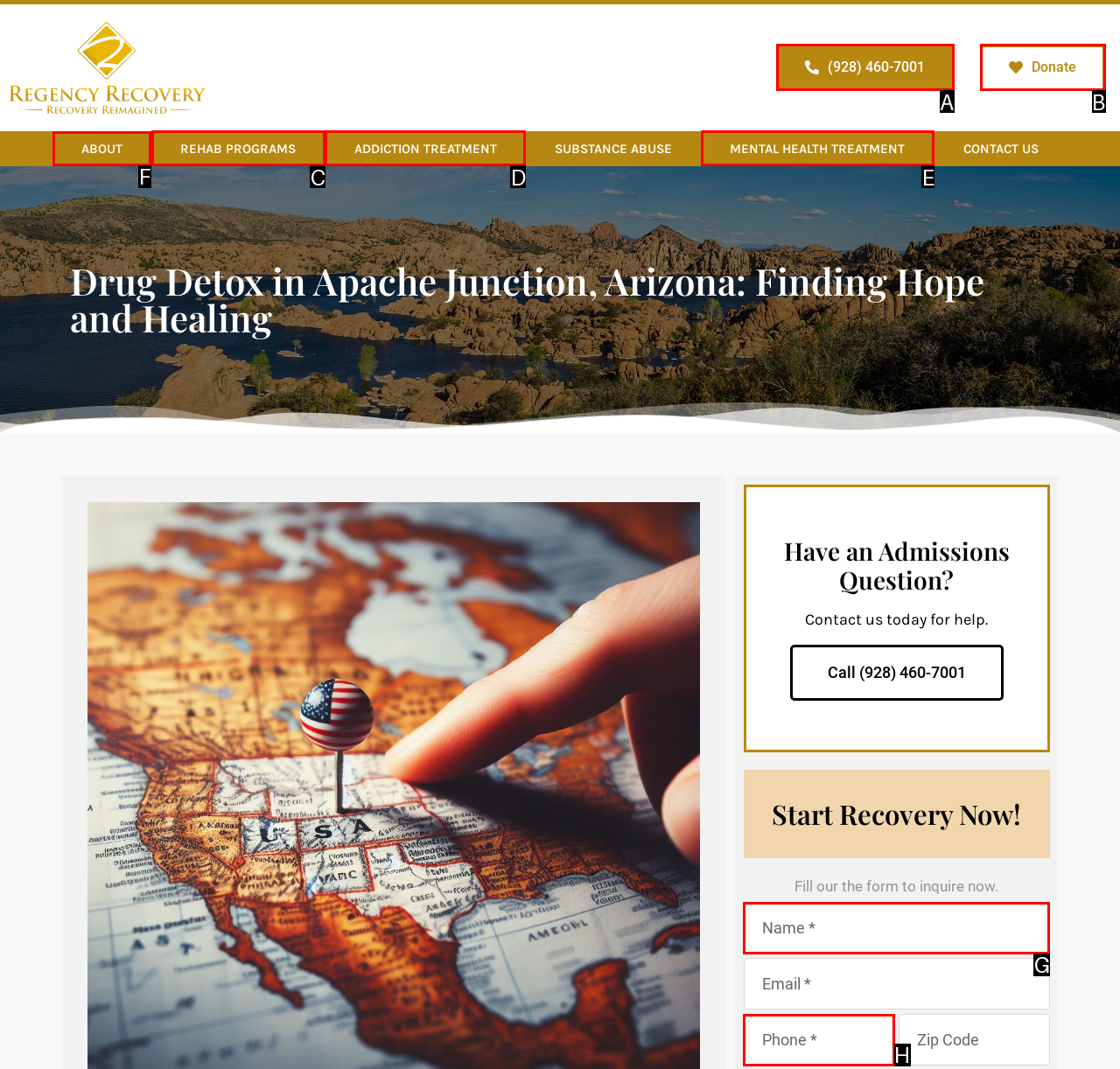Decide which letter you need to select to fulfill the task: Click the ABOUT link
Answer with the letter that matches the correct option directly.

F